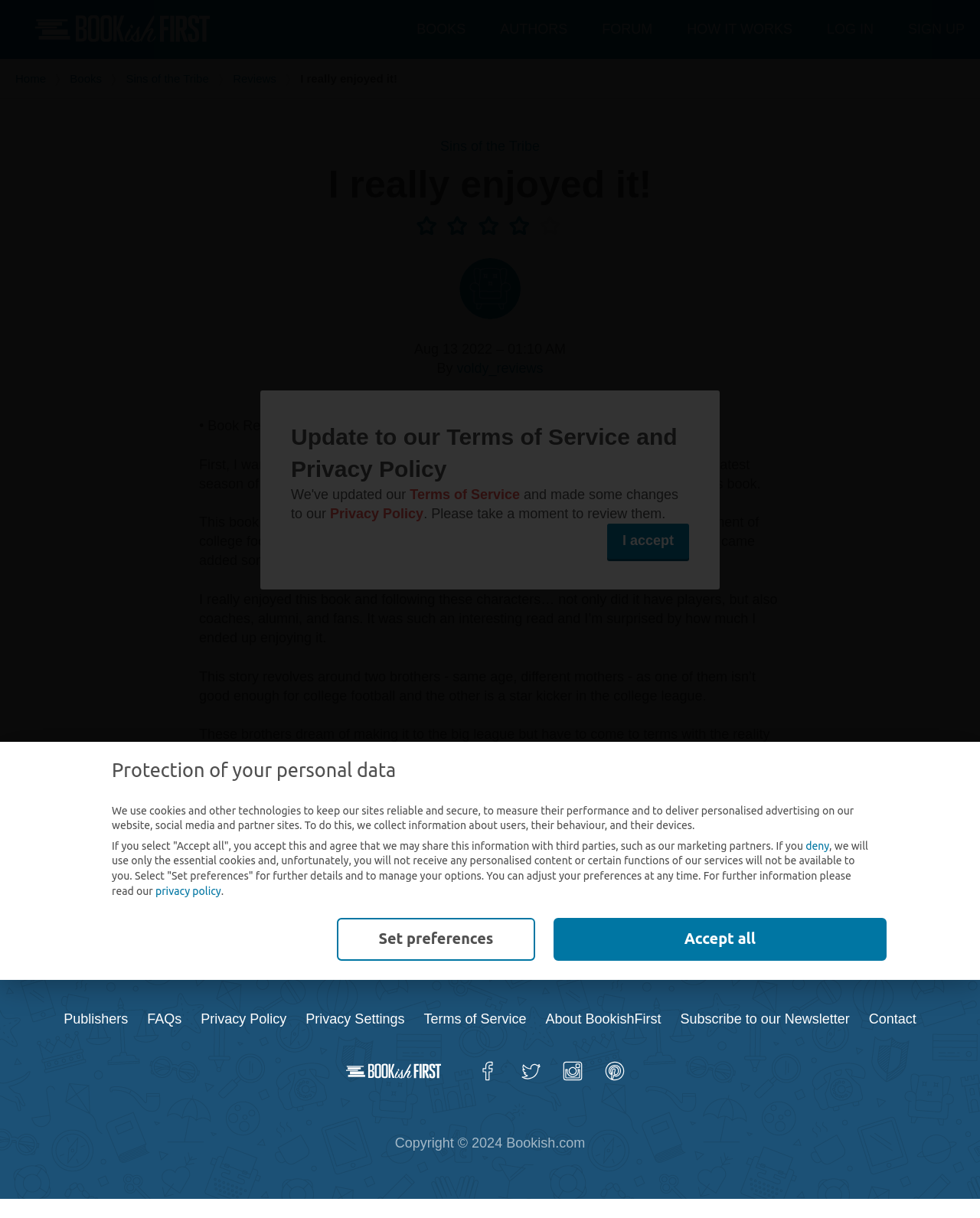What is the title of the current page?
Please look at the screenshot and answer in one word or a short phrase.

I really enjoyed it!